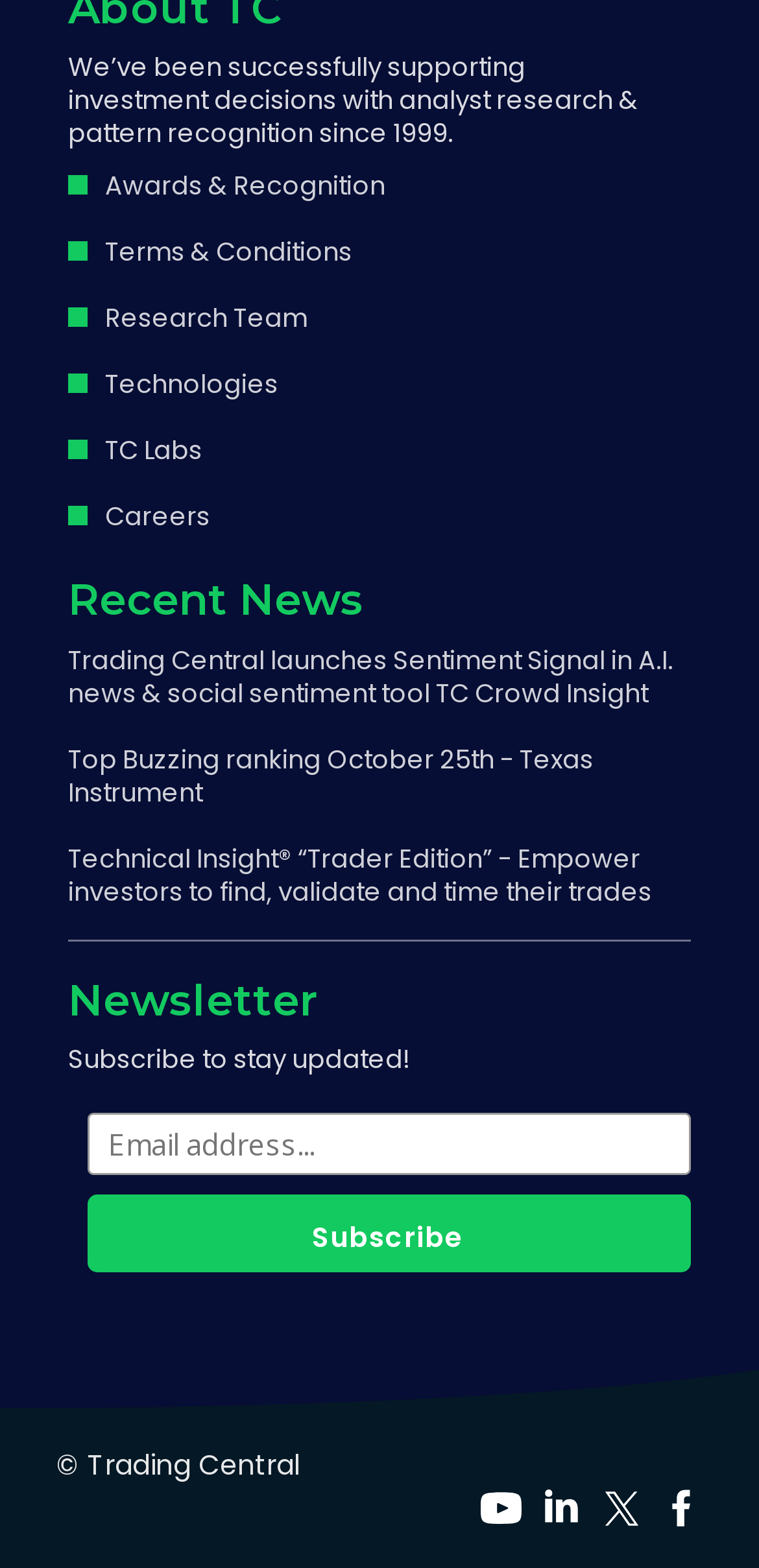Respond with a single word or short phrase to the following question: 
What is the topic of the latest news?

Trading Central launches Sentiment Signal